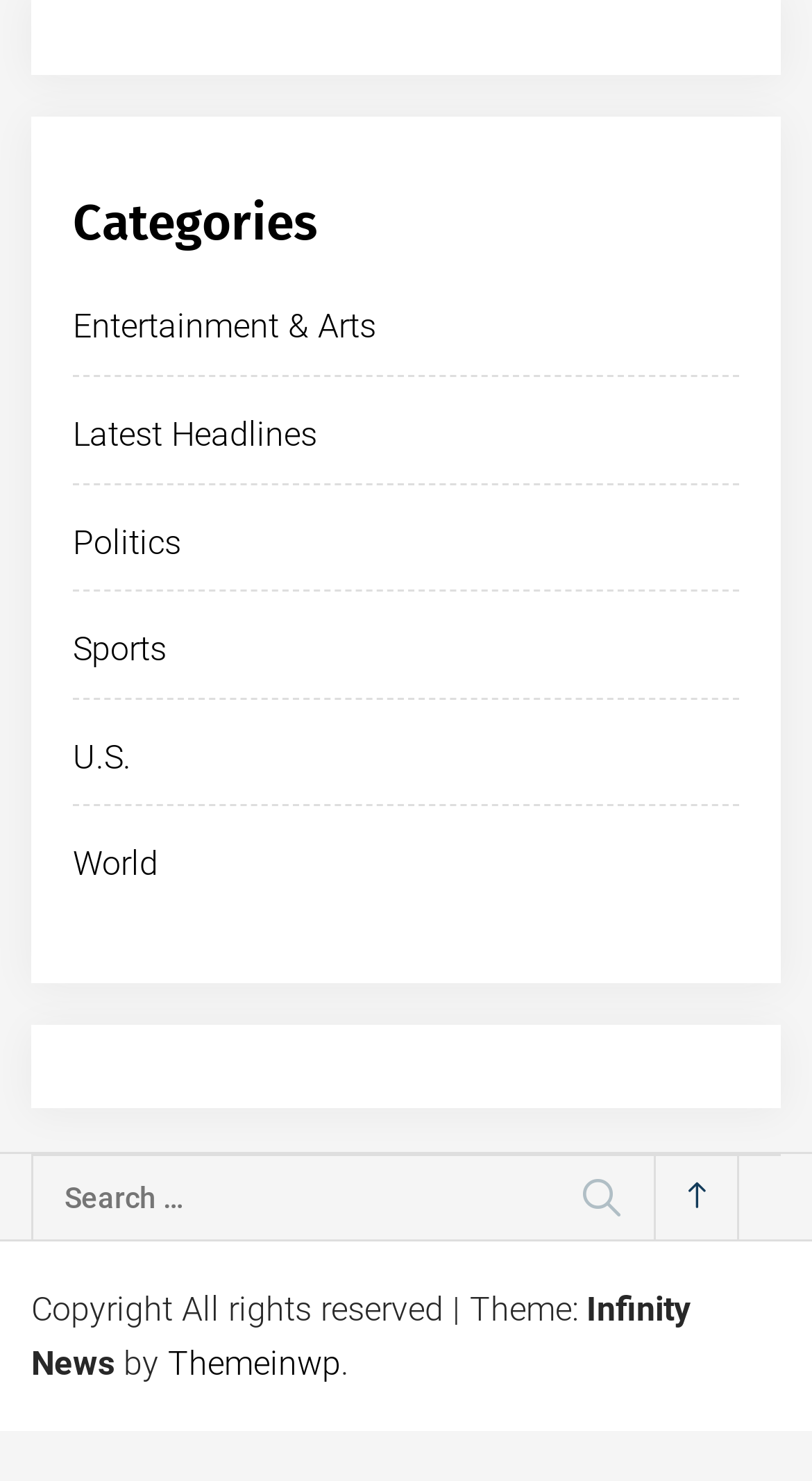Determine the bounding box coordinates of the element's region needed to click to follow the instruction: "Click on Search button". Provide these coordinates as four float numbers between 0 and 1, formatted as [left, top, right, bottom].

[0.677, 0.781, 0.805, 0.837]